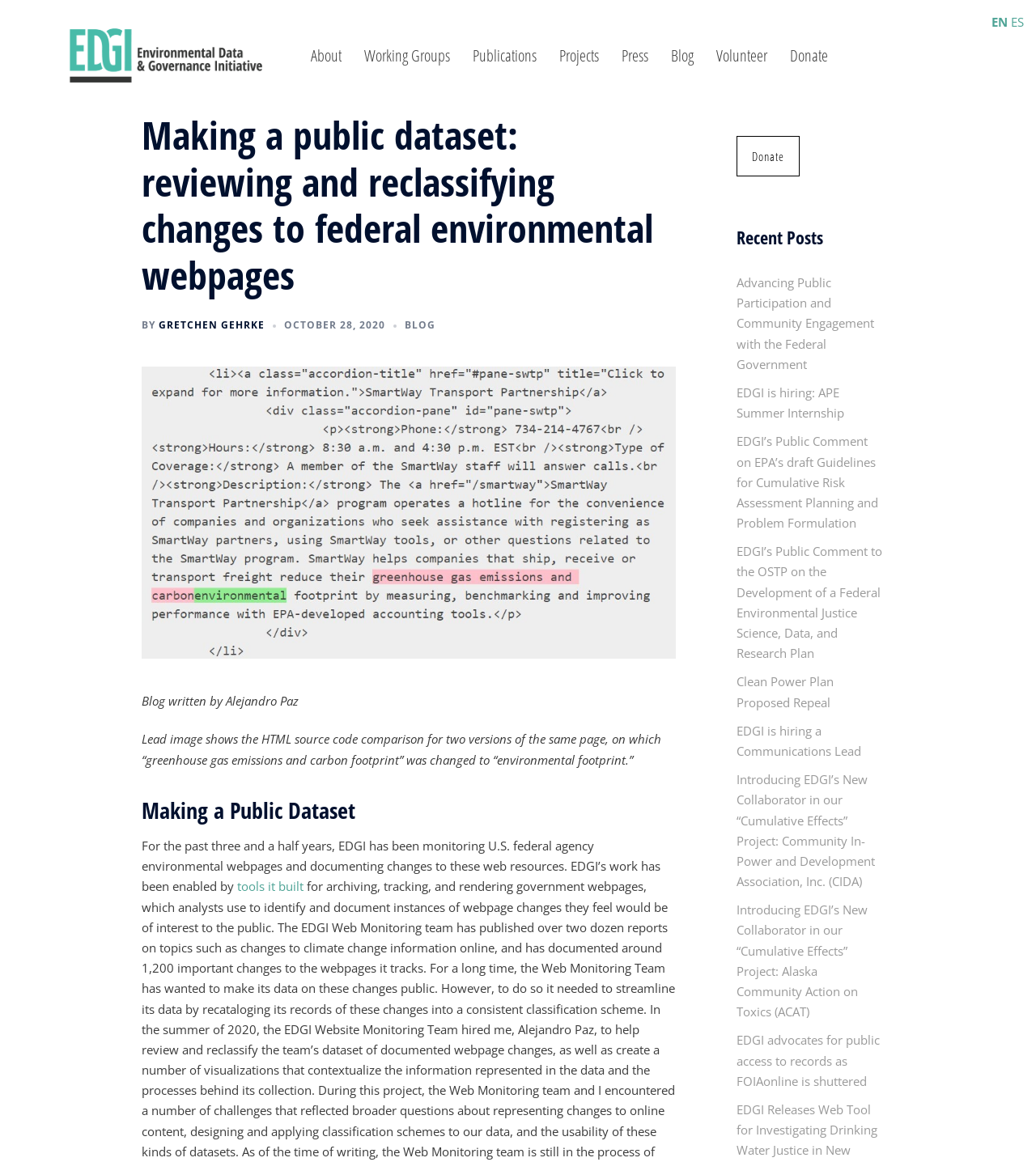Please locate and generate the primary heading on this webpage.

Making a public dataset: reviewing and reclassifying changes to federal environmental webpages